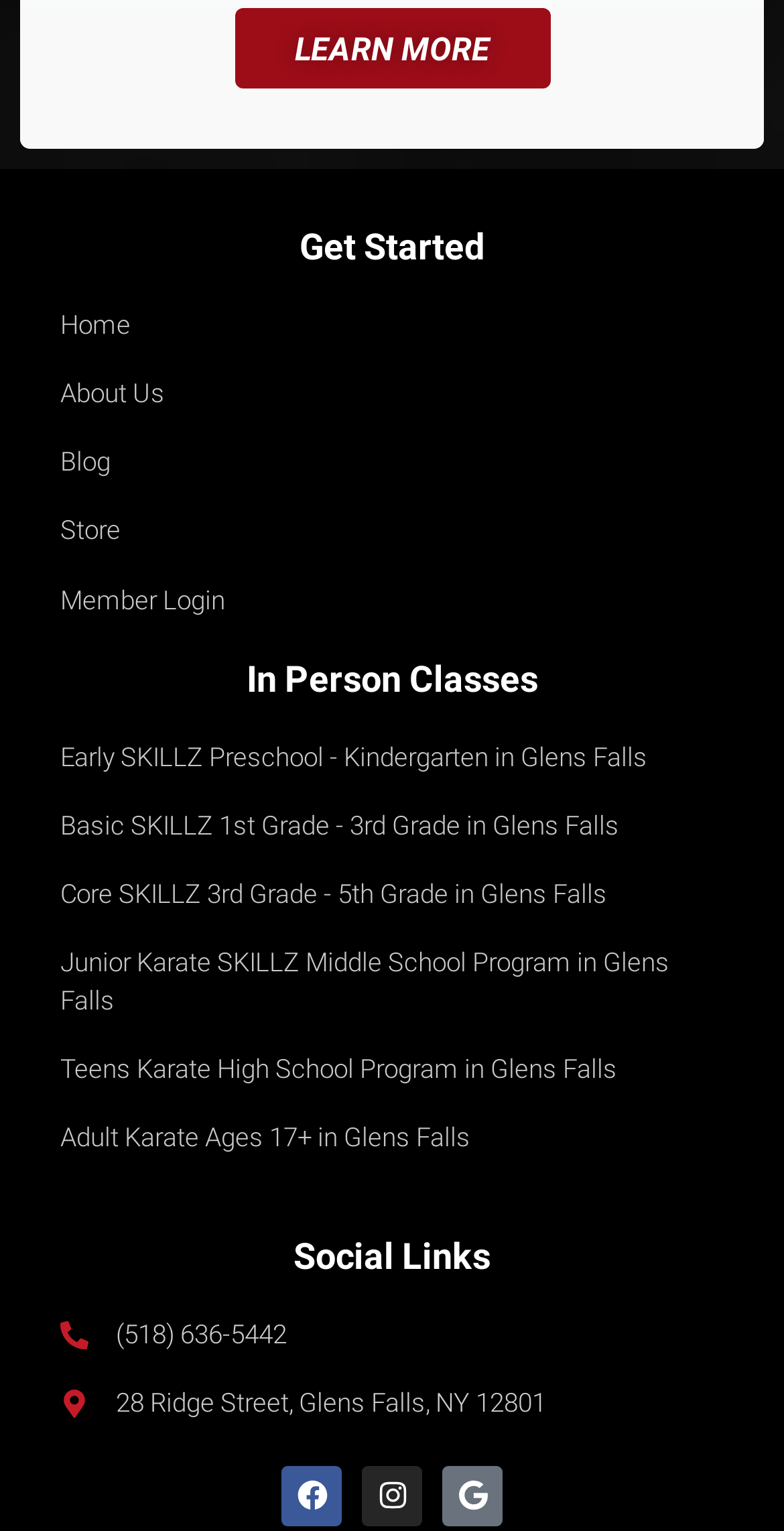Highlight the bounding box coordinates of the region I should click on to meet the following instruction: "Visit Facebook page".

[0.359, 0.957, 0.436, 0.996]